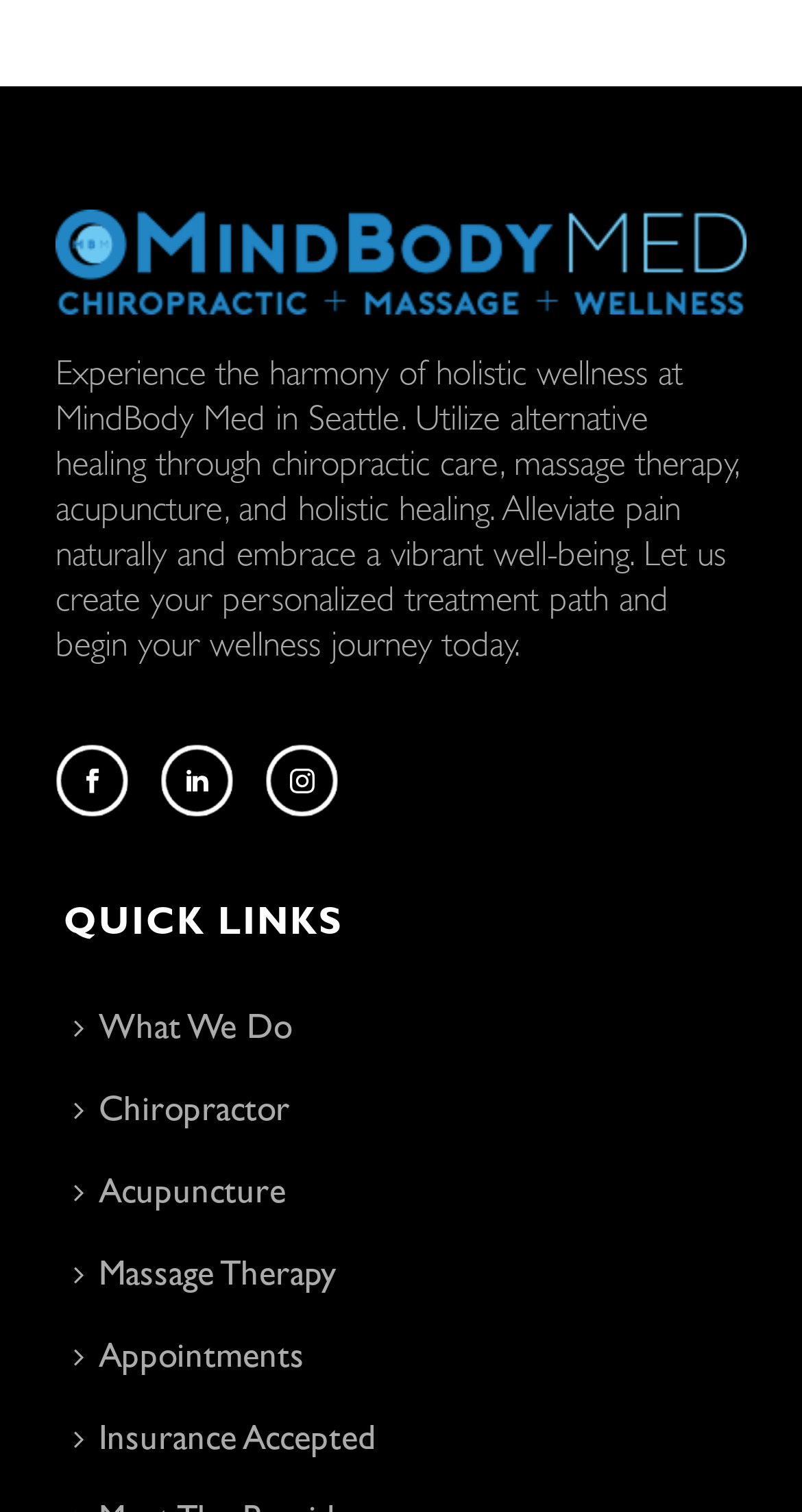Find and indicate the bounding box coordinates of the region you should select to follow the given instruction: "View What We Do".

[0.079, 0.655, 0.403, 0.71]